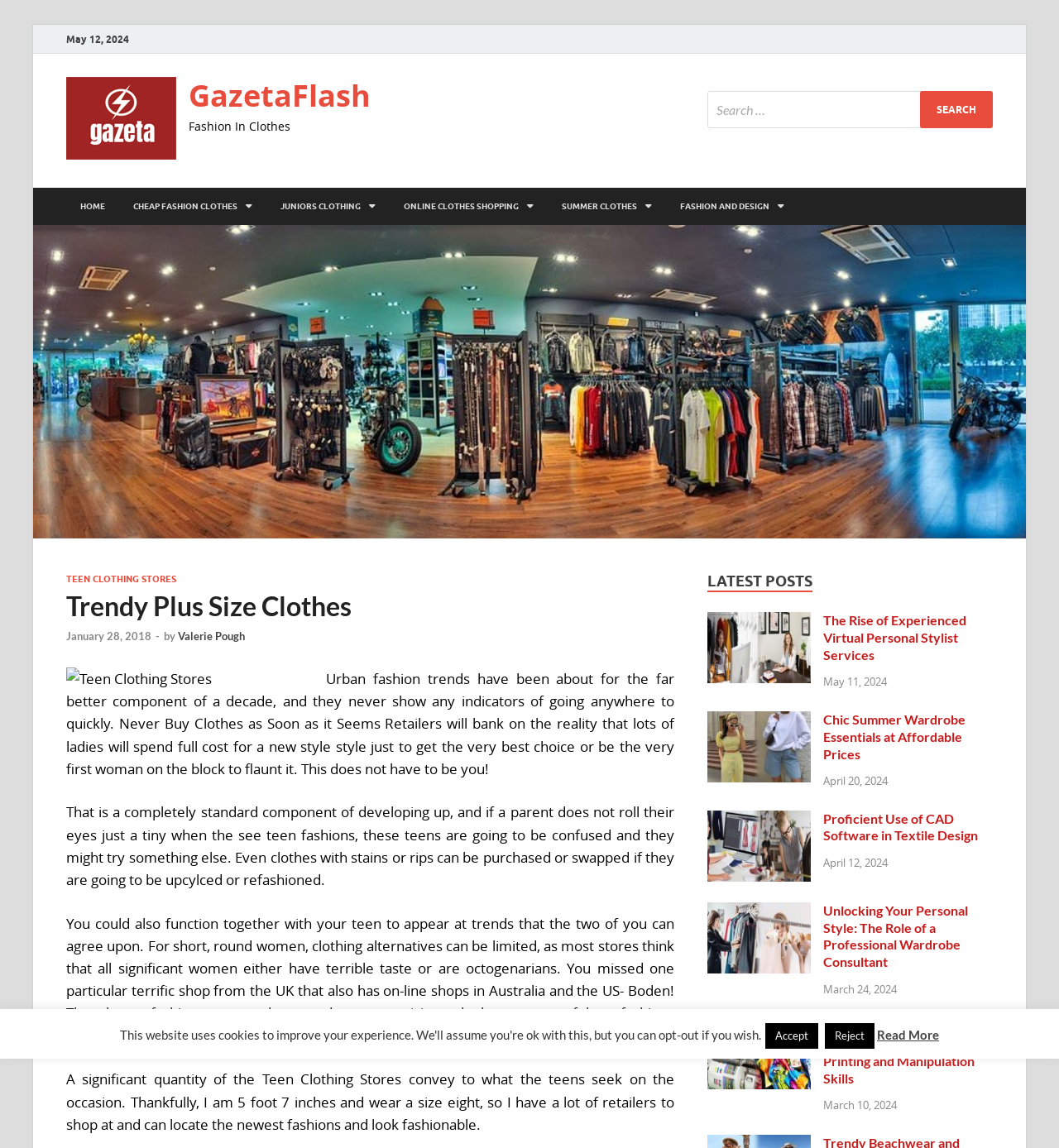Analyze the image and provide a detailed answer to the question: What is the author of the post 'Trendy Plus Size Clothes'?

I looked at the post 'Trendy Plus Size Clothes' and found the author's name, which is 'Valerie Pough', mentioned below the post title.